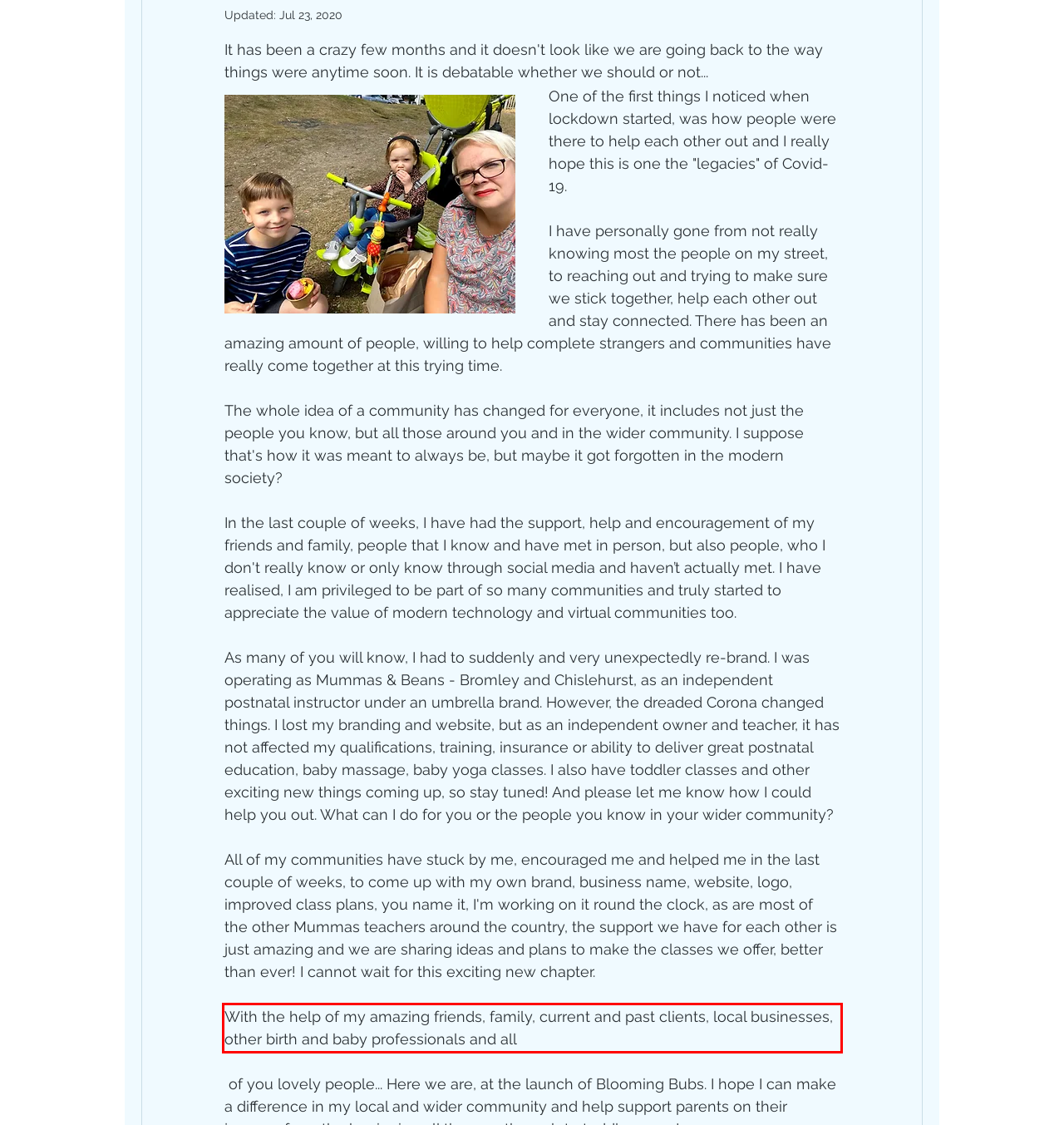With the given screenshot of a webpage, locate the red rectangle bounding box and extract the text content using OCR.

With the help of my amazing friends, family, current and past clients, local businesses, other birth and baby professionals and all